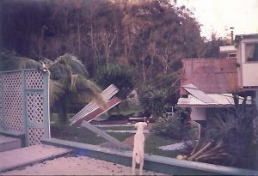What is missing from the palm trees?
Refer to the screenshot and answer in one word or phrase.

Fronds